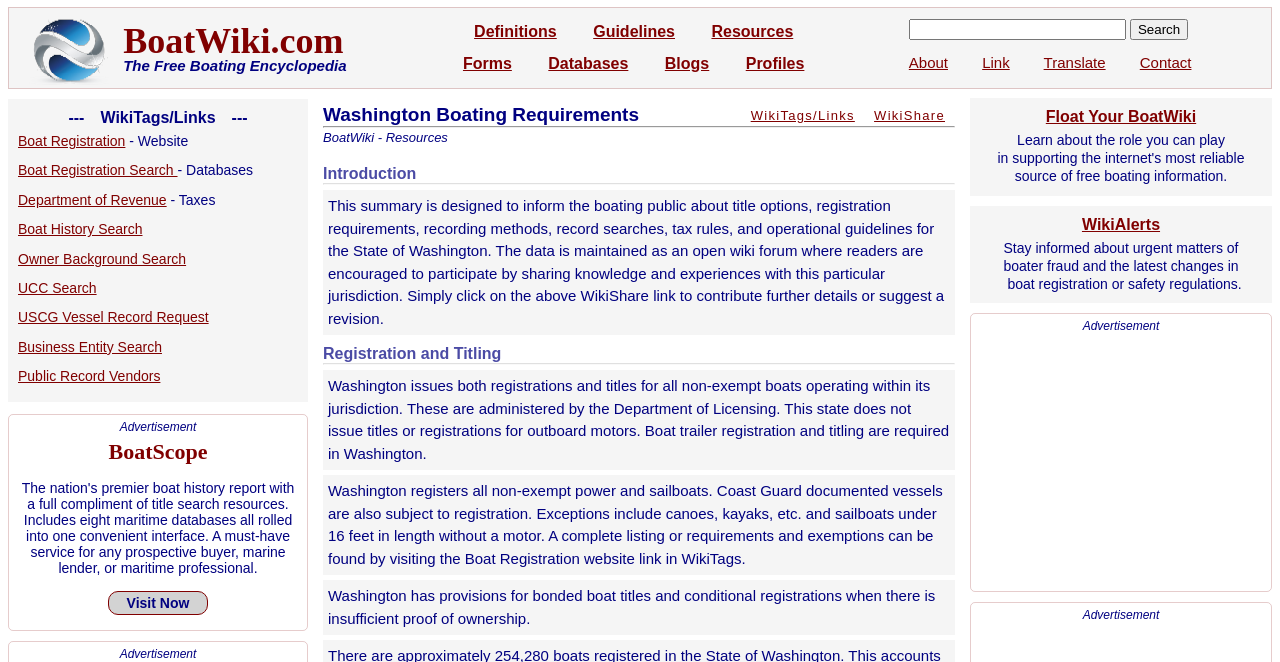From the given element description: "BoatWiki.com", find the bounding box for the UI element. Provide the coordinates as four float numbers between 0 and 1, in the order [left, top, right, bottom].

[0.096, 0.032, 0.268, 0.092]